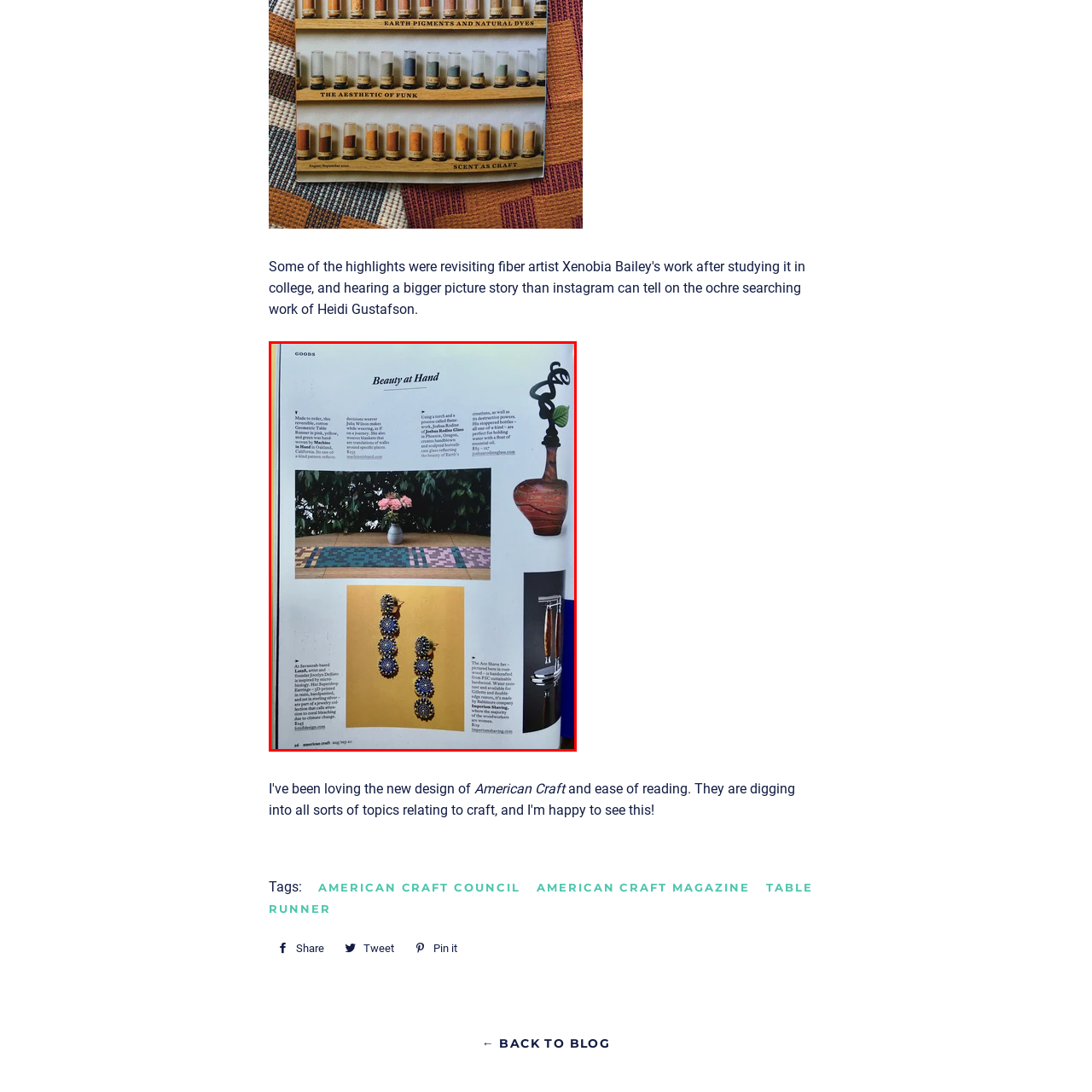Please analyze the image enclosed within the red bounding box and provide a comprehensive answer to the following question based on the image: What is the theme emphasized by the surrounding handmade goods?

The theme emphasized by the surrounding handmade goods is artisanal design because the caption mentions that the goods celebrate craftsmanship and emphasize the importance of handmade quality in contemporary home decor, highlighting the value of unique and carefully crafted items.